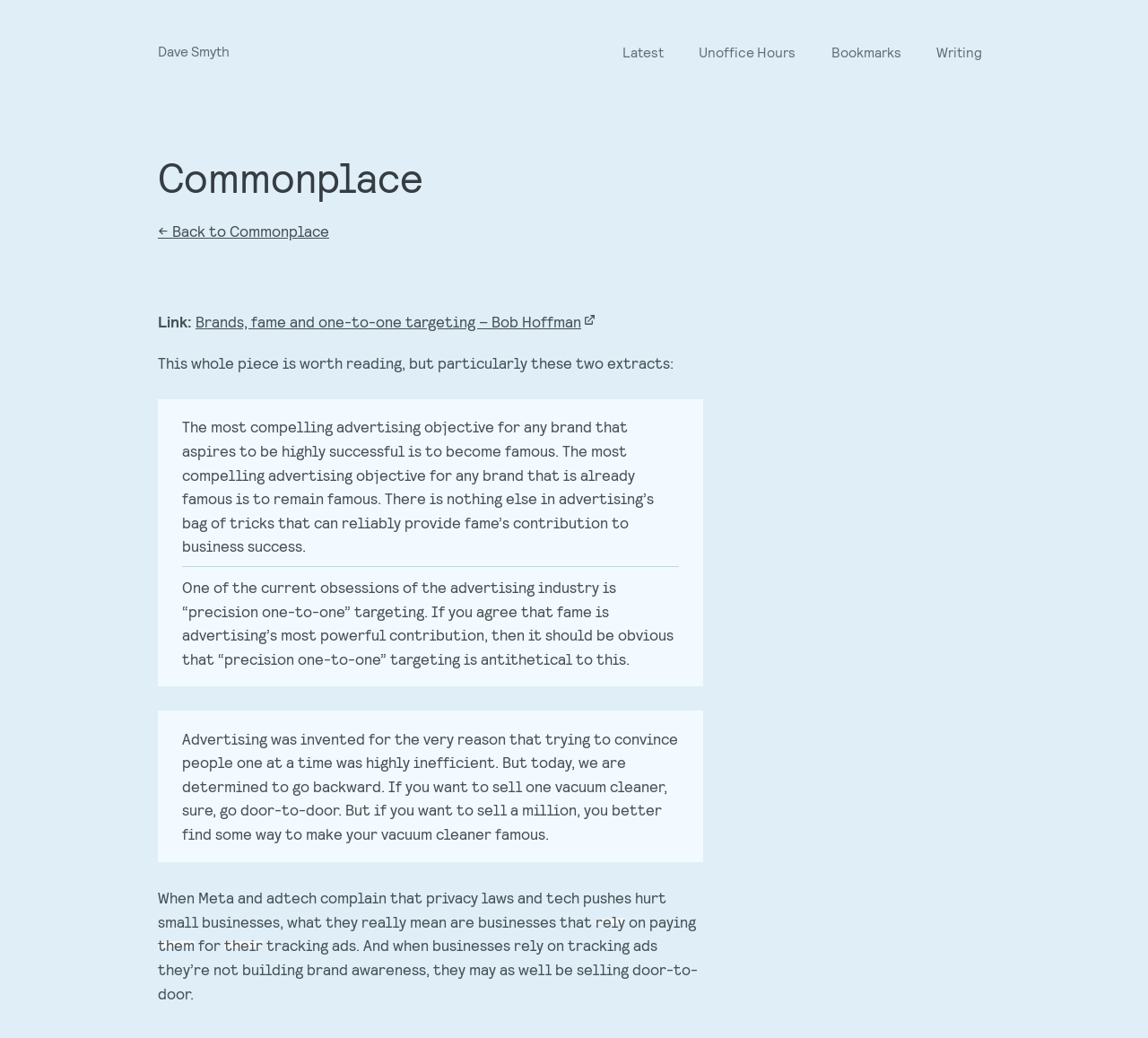Provide a brief response to the question below using one word or phrase:
What is the title of the article?

Brands, fame and one-to-one targeting – Bob Hoffman